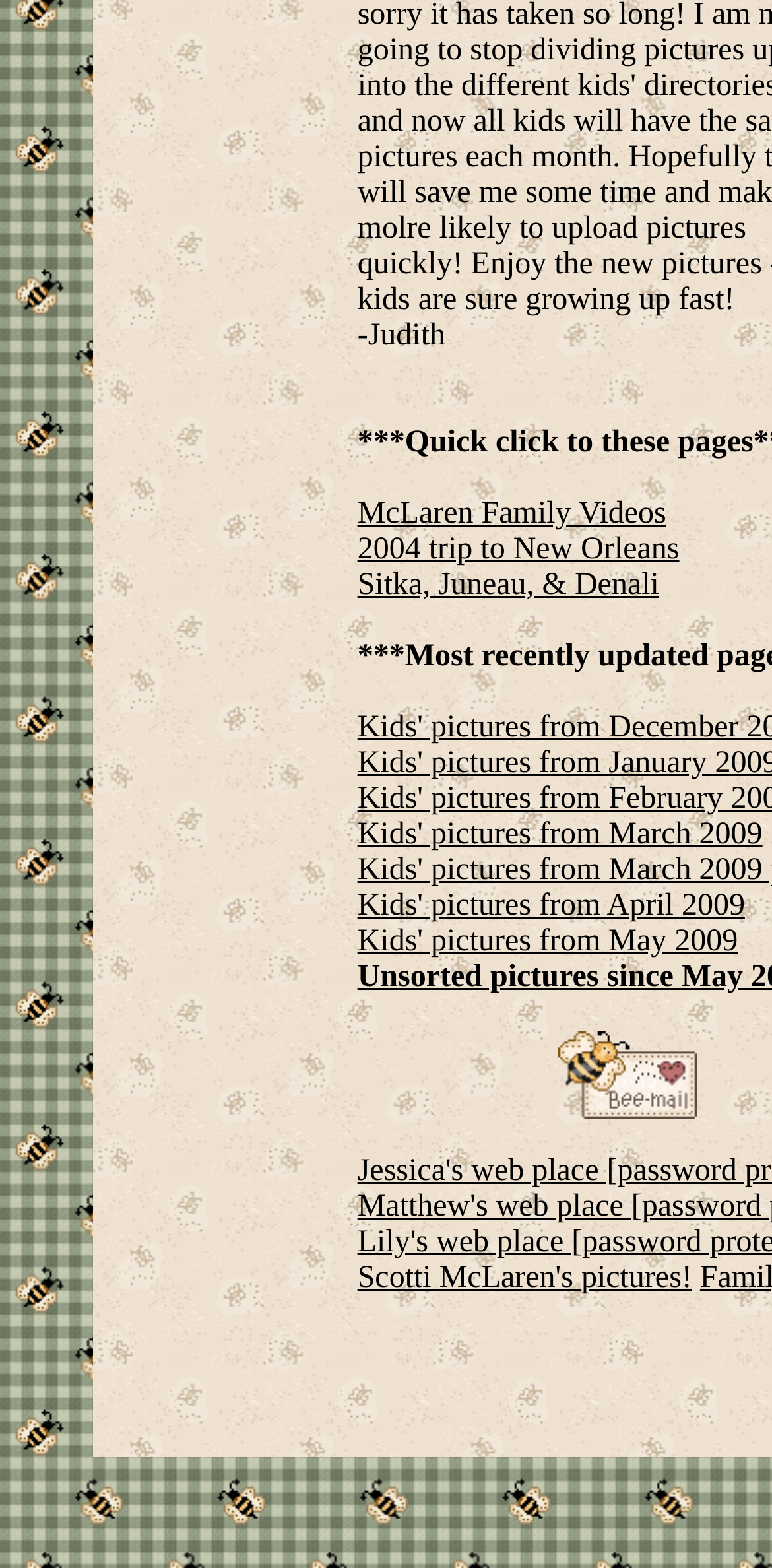Determine the bounding box coordinates of the region that needs to be clicked to achieve the task: "learn more about affiliate commission".

None